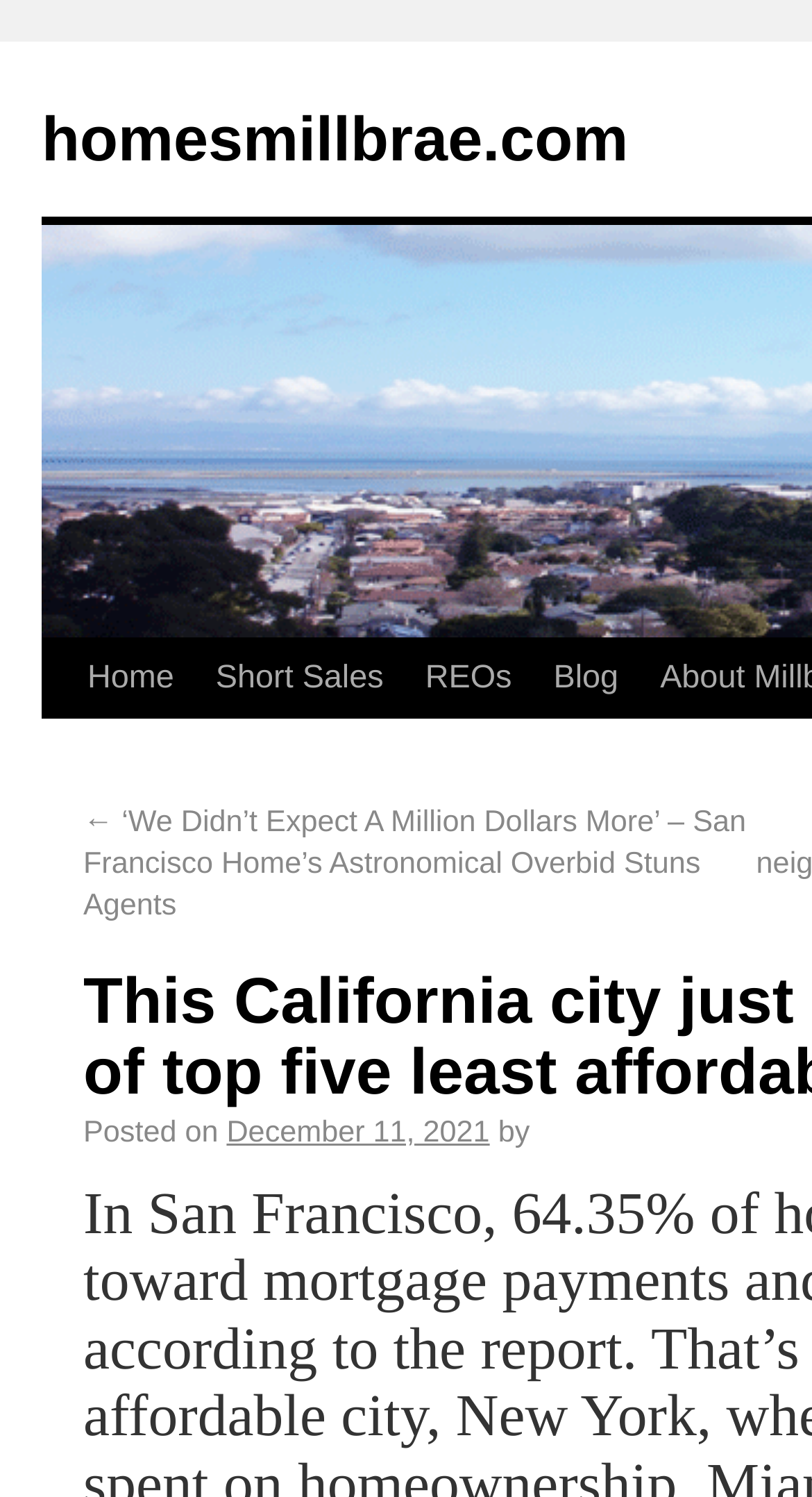Can you extract the headline from the webpage for me?

This California city just knocked SF off list of top five least affordable in US